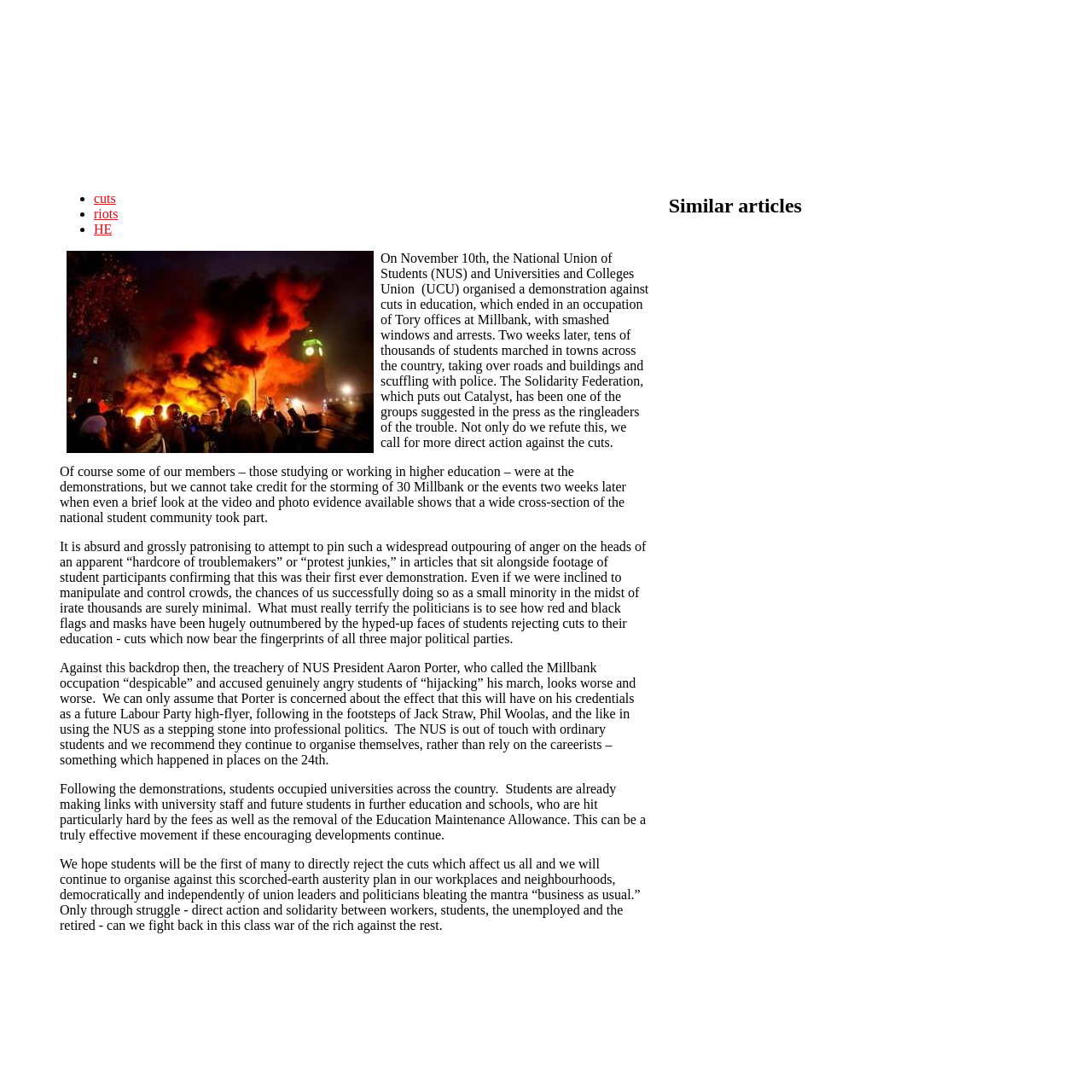What is the tone of the article towards the NUS president?
Kindly give a detailed and elaborate answer to the question.

The article is critical of the NUS president, Aaron Porter, accusing him of being out of touch with ordinary students and more concerned with his own political career than with the welfare of the students.